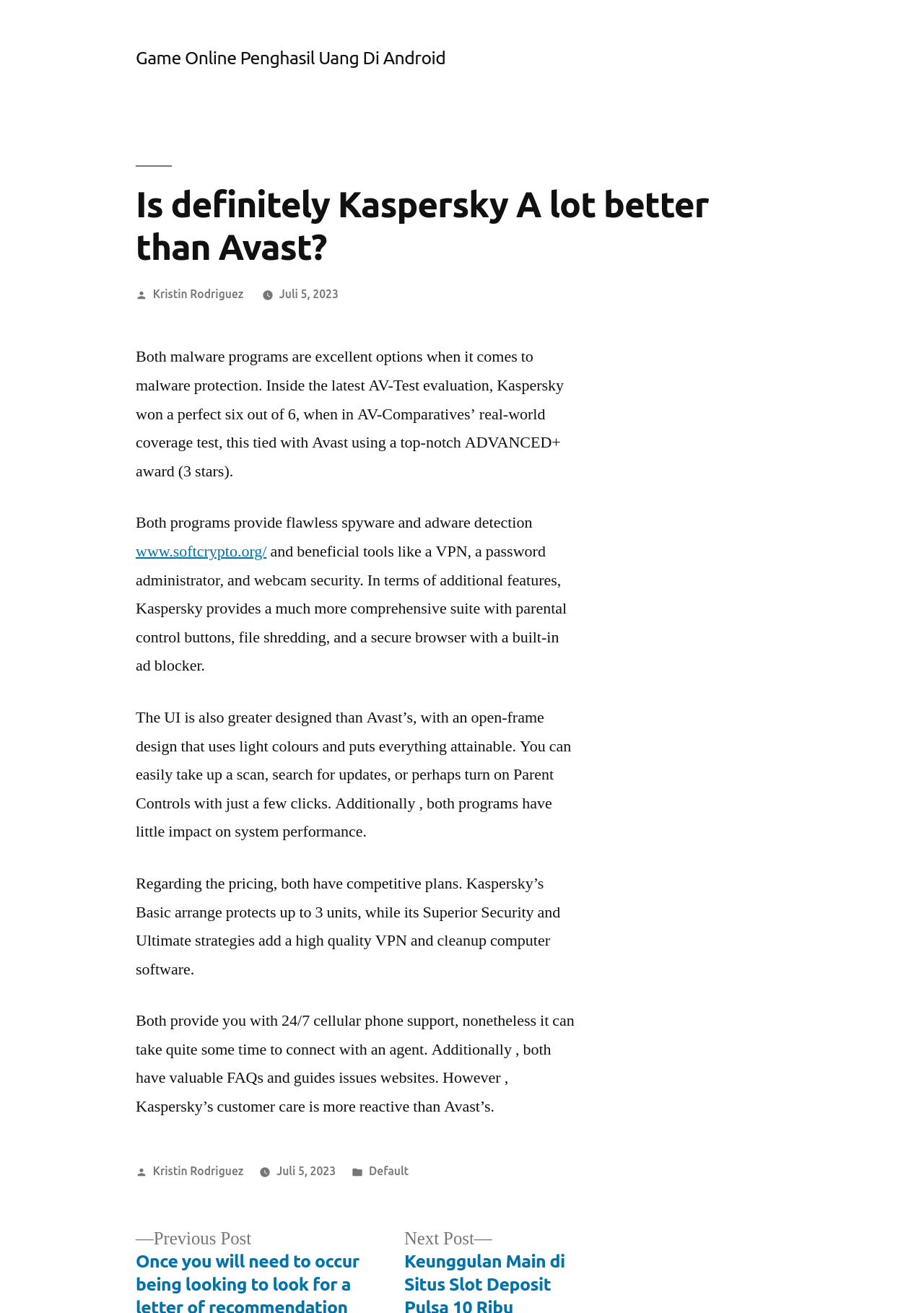Provide an in-depth caption for the webpage.

This webpage is a comparison article between Kaspersky and Avast, two malware protection programs. At the top, there is a link to "Game Online Penghasil Uang Di Android" and a heading that reads "Is definitely Kaspersky A lot better than Avast?".

Below the heading, there is a section with the author's name, "Kristin Rodriguez", and the date "Juli 5, 2023". Following this, there is a brief summary of the article, which states that both Kaspersky and Avast are excellent options for malware protection, with Kaspersky winning a perfect score in the latest AV-Test evaluation and tying with Avast in AV-Comparatives' real-world coverage test.

The main content of the article is divided into several paragraphs, each discussing a different aspect of the two programs. The first paragraph mentions that both programs provide flawless spyware and adware detection. The second paragraph discusses the additional features provided by Kaspersky, including a VPN, password manager, and webcam security. The third paragraph describes the user interface of Kaspersky, which is more comprehensive and easier to use than Avast's.

The fourth paragraph compares the pricing plans of the two programs, stating that both have competitive plans. The fifth paragraph discusses the customer support provided by both programs, mentioning that both offer 24/7 phone support, but Kaspersky's customer care is more reactive.

At the bottom of the page, there is a footer section with the author's name and date again, as well as a link to the category "Default".